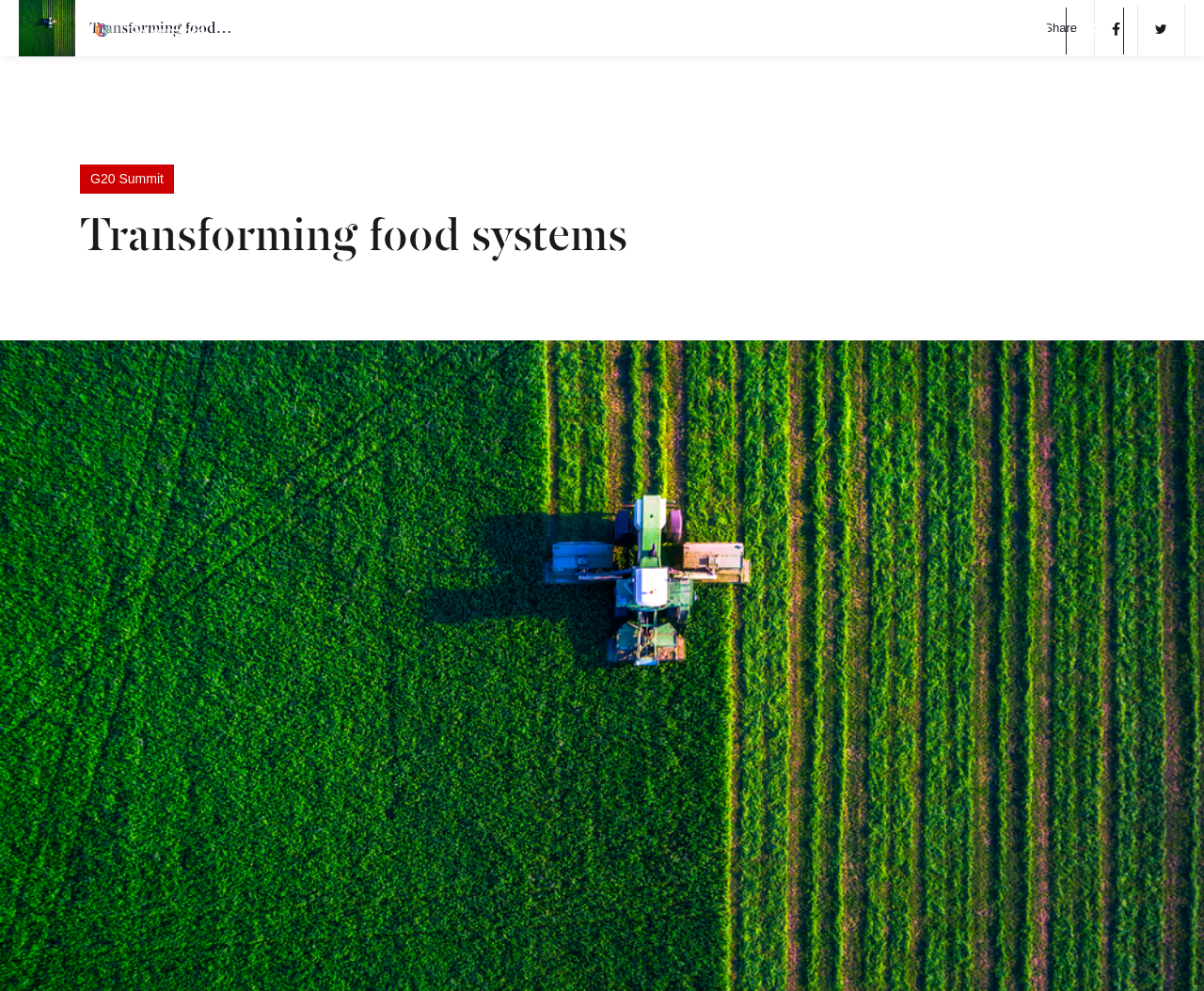Identify the primary heading of the webpage and provide its text.

Transforming food systems